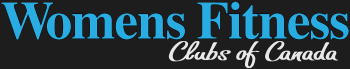What atmosphere does the logo convey?
Using the image as a reference, give a one-word or short phrase answer.

Welcoming